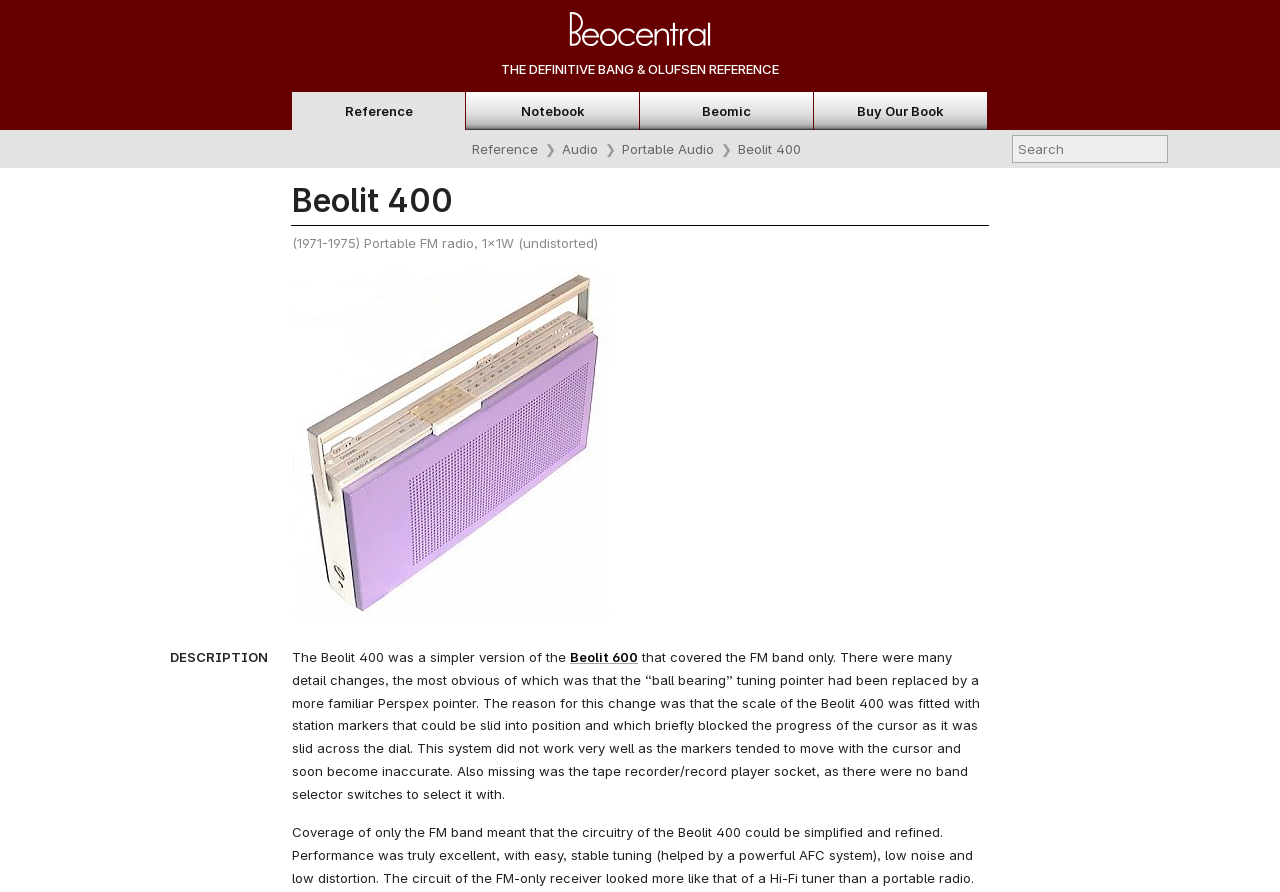What is the author of the picture of the Beolit 400?
Kindly offer a comprehensive and detailed response to the question.

The author of the picture of the Beolit 400 can be found in the image element with the text 'Picture by Nick Jarman' which is located below the heading element with the text 'Beolit 400'.